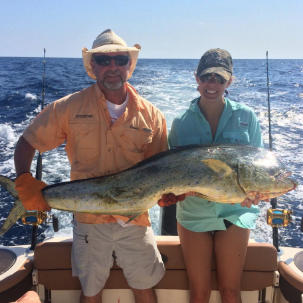Generate an elaborate description of what you see in the image.

The image captures a joyous moment on a fishing trip with two individuals proudly displaying their impressive catch, a large mahi-mahi, while aboard a boat. The man, wearing an orange long-sleeve shirt, sunglasses, and a wide-brimmed straw hat, stands on the left, showcasing the fish with both hands. Beside him, a woman in a light blue long-sleeve shirt and a camouflage cap beams with excitement as she supports the fish with her hands. The backdrop features a shimmering blue ocean under clear skies, with hints of fishing rods visible, emphasizing the recreational spirit of their outing. This scene conveys a sense of accomplishment and camaraderie, typical of successful fishing adventures.